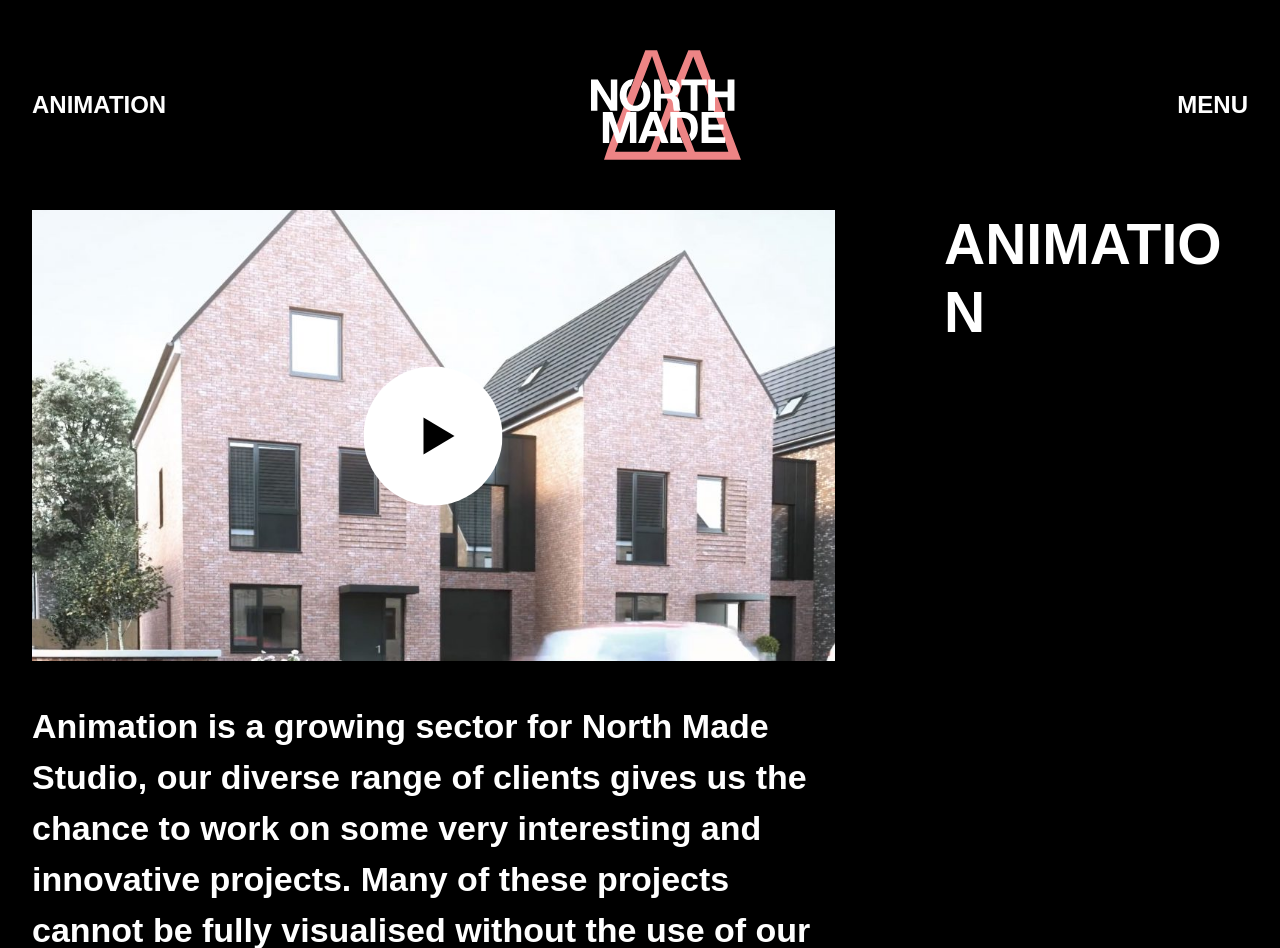Create a detailed summary of the webpage's content and design.

The webpage is titled "Animation - Northmade" and appears to be focused on showcasing visual motion solutions for online property marketing. At the top-left corner, there is a "Skip to Content" link, followed by a prominent "ANIMATION" heading. Below this heading, there are two links: "Home Link" on the left and "TOGGLE MENU LINK MENU" on the right. 

The main content area features a large figure that occupies most of the page, containing an image and a link. The image is positioned roughly in the middle of the figure, with the link surrounding it. Above the figure, there is another "ANIMATION" heading, which seems to be a subheading. Overall, the webpage has a simple and clean layout, with a focus on showcasing visual content.